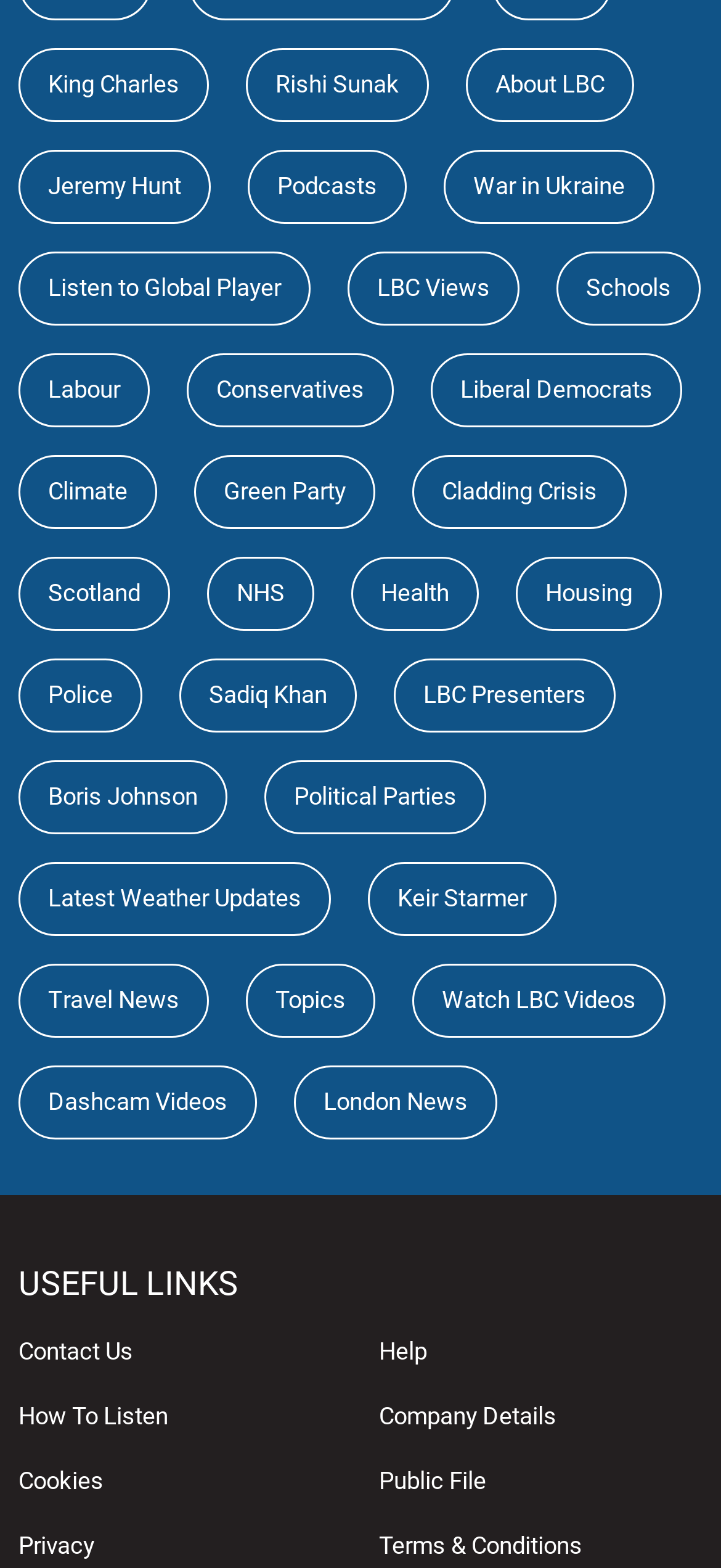What topic is related to 'Cladding Crisis'?
Please answer using one word or phrase, based on the screenshot.

Housing